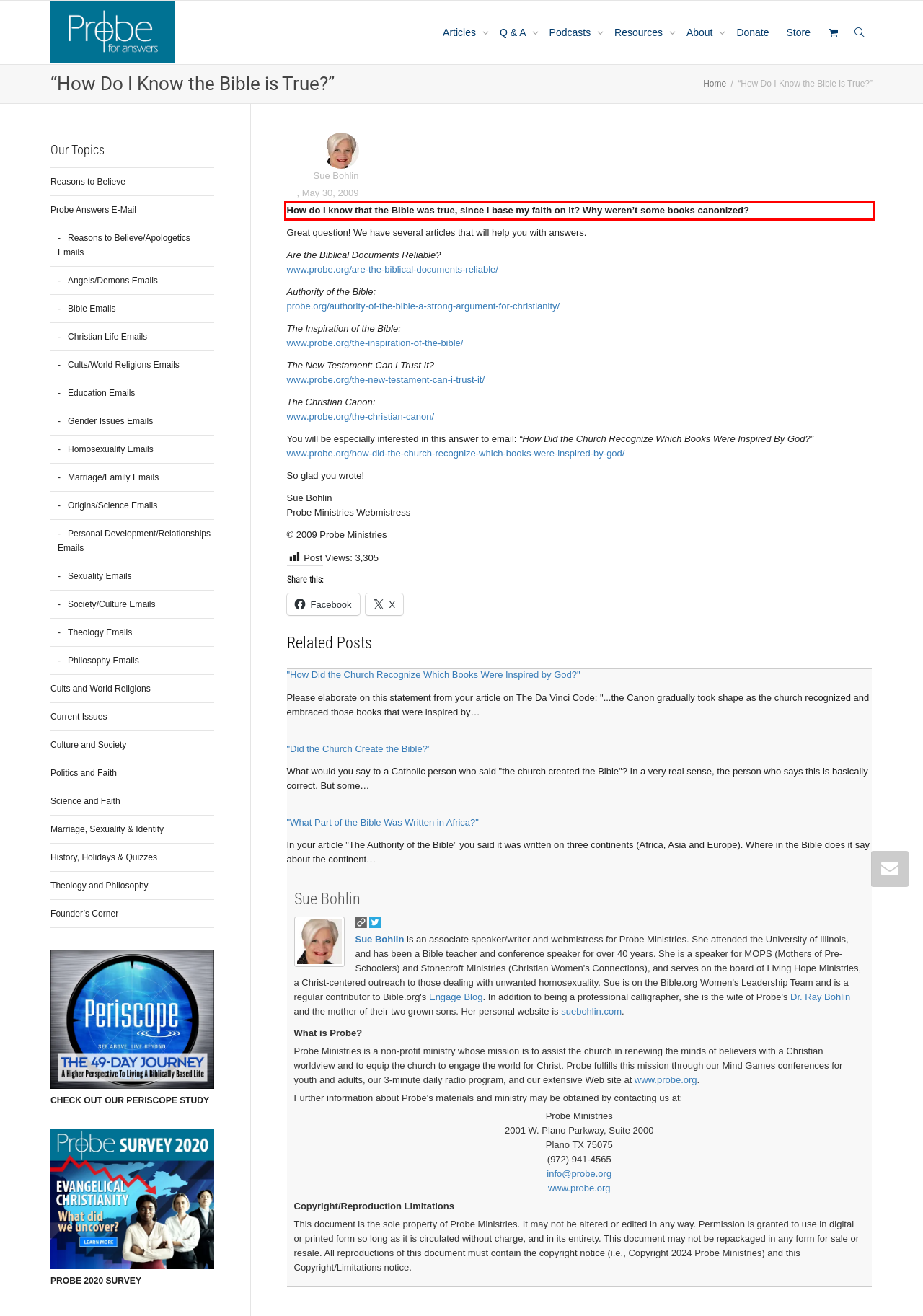Your task is to recognize and extract the text content from the UI element enclosed in the red bounding box on the webpage screenshot.

How do I know that the Bible was true, since I base my faith on it? Why weren’t some books canonized?